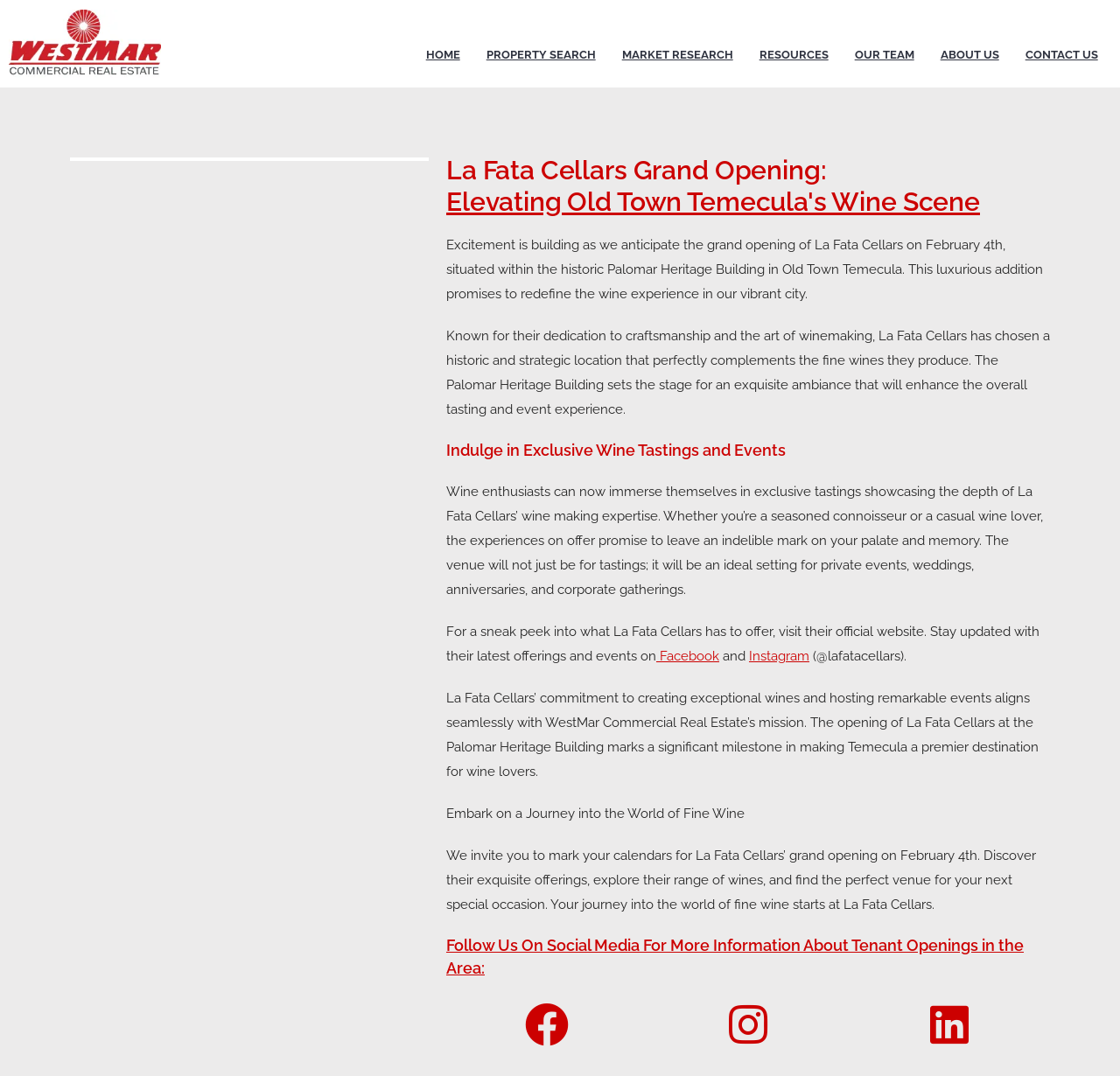Provide a thorough description of the webpage you see.

The webpage is about La Fata Cellars' grand opening on February 4th at the Palomar Heritage Building in Old Town Temecula. At the top left corner, there is a logo of WestMar Commercial Real Estate. Below the logo, there is a navigation menu with links to HOME, PROPERTY SEARCH, MARKET RESEARCH, RESOURCES, OUR TEAM, ABOUT US, and CONTACT US.

In the main content area, there is a large image of La Fata Cellars' grand opening with a heading "La Fata Cellars Grand Opening:" and a subheading "Elevating Old Town Temecula's Wine Scene". Below the image, there are three paragraphs of text describing the grand opening event, the luxurious addition to the wine scene in Old Town Temecula, and the exclusive wine tastings and events that La Fata Cellars will offer.

To the right of the main content area, there are links to La Fata Cellars' social media profiles, including Facebook and Instagram. Below the social media links, there is a paragraph of text describing La Fata Cellars' commitment to creating exceptional wines and hosting remarkable events.

Further down the page, there is a heading "Indulge in Exclusive Wine Tastings and Events" followed by a paragraph of text describing the wine tasting experiences and events that La Fata Cellars will offer. Below this, there is a paragraph of text inviting readers to mark their calendars for the grand opening on February 4th and to discover La Fata Cellars' exquisite offerings.

At the bottom of the page, there is a heading "Follow Us On Social Media For More Information About Tenant Openings in the Area:" with a link to follow WestMar Commercial Real Estate on social media. There are also three empty links at the bottom of the page.